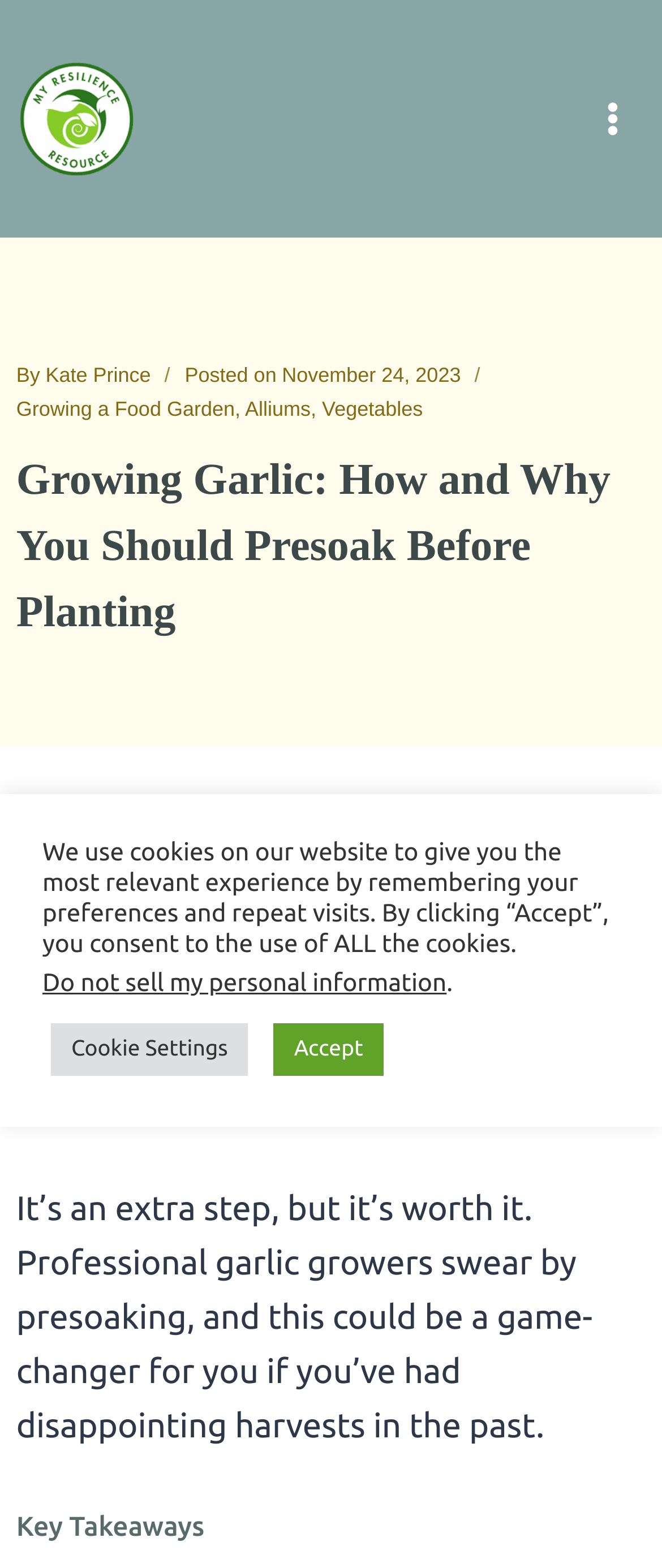Please give a succinct answer using a single word or phrase:
Who is the author of the article?

Kate Prince